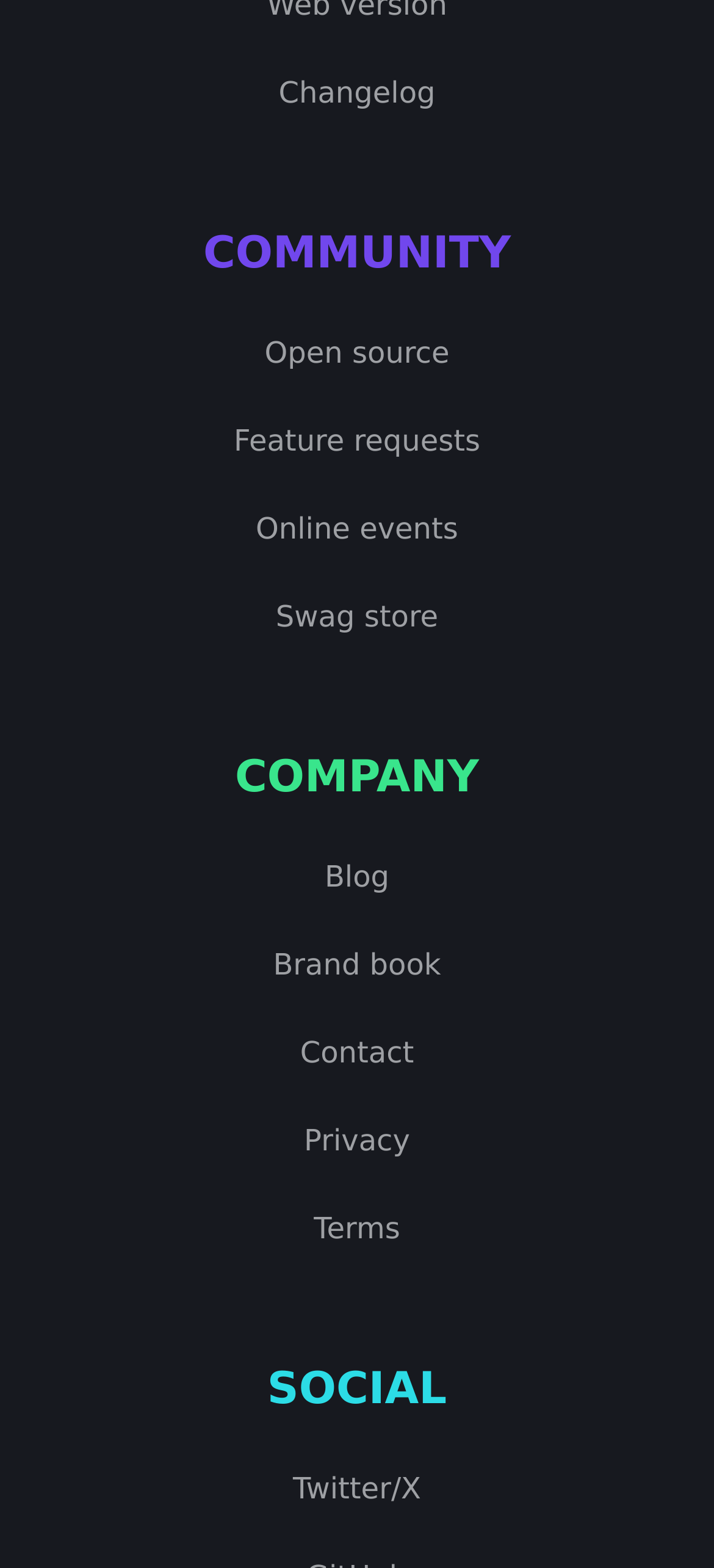Show the bounding box coordinates for the HTML element as described: "Changelog".

[0.041, 0.041, 0.959, 0.078]